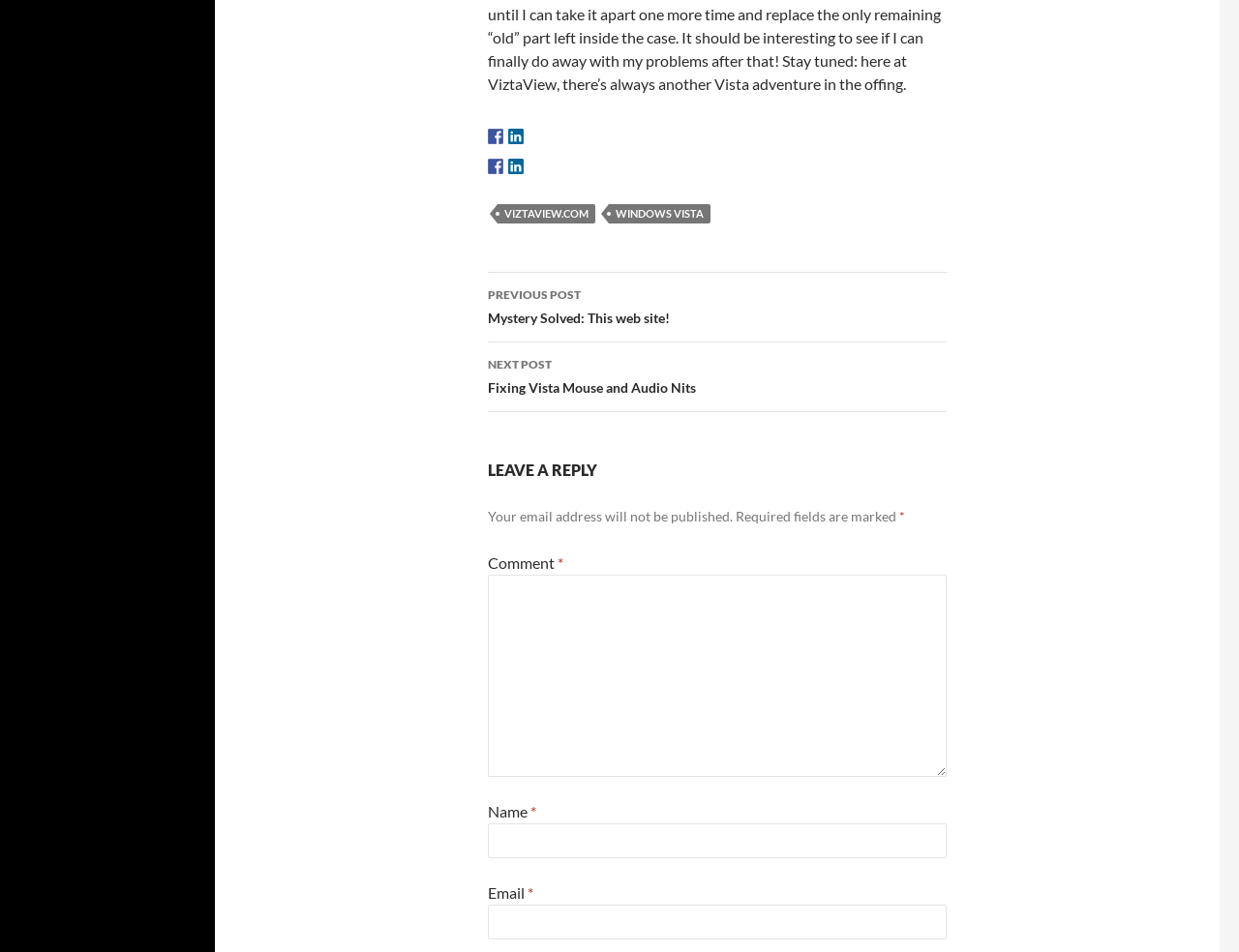Please identify the bounding box coordinates of the element's region that should be clicked to execute the following instruction: "leave a comment". The bounding box coordinates must be four float numbers between 0 and 1, i.e., [left, top, right, bottom].

[0.394, 0.604, 0.764, 0.816]